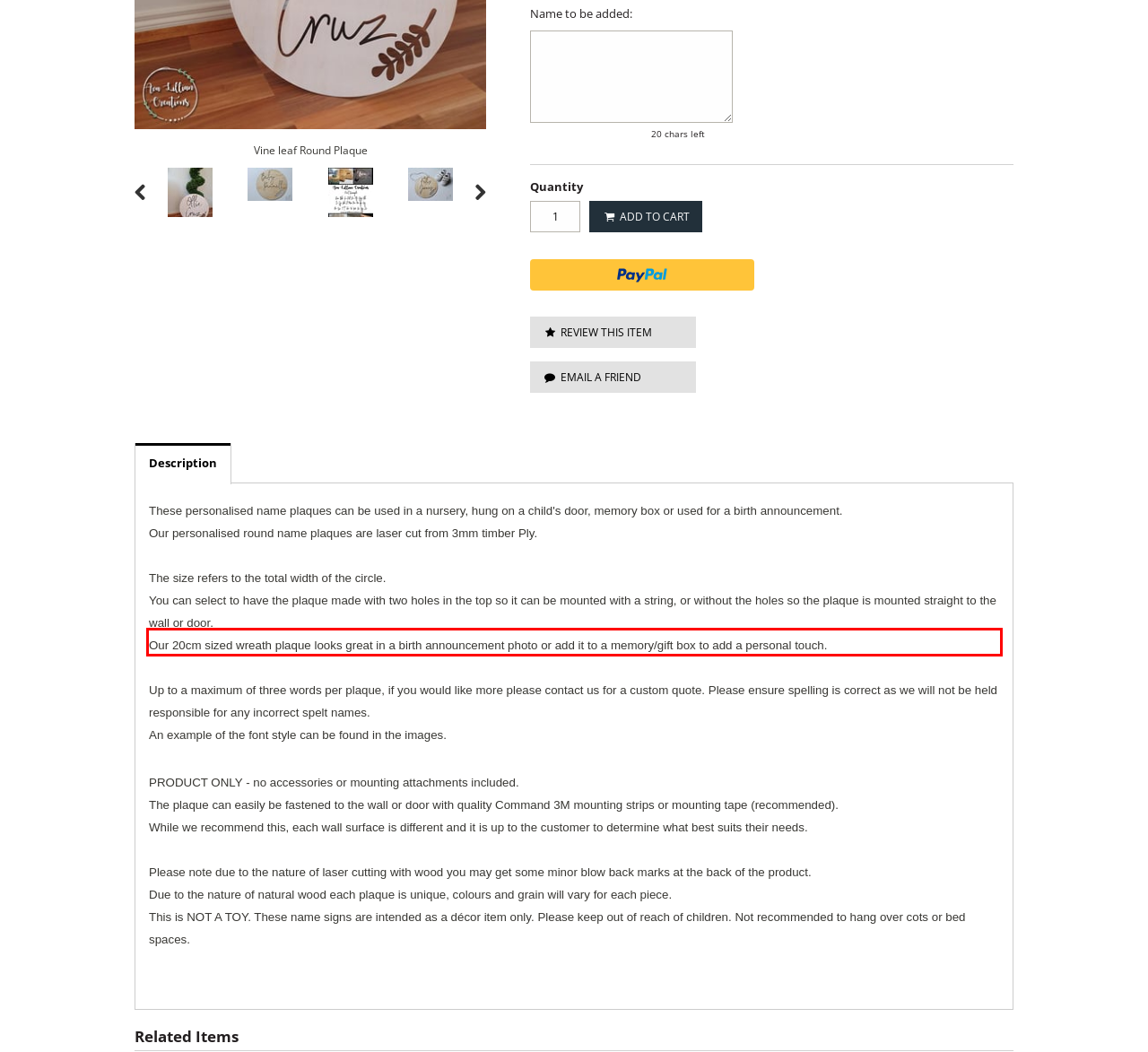Review the screenshot of the webpage and recognize the text inside the red rectangle bounding box. Provide the extracted text content.

Our 20cm sized wreath plaque looks great in a birth announcement photo or add it to a memory/gift box to add a personal touch.